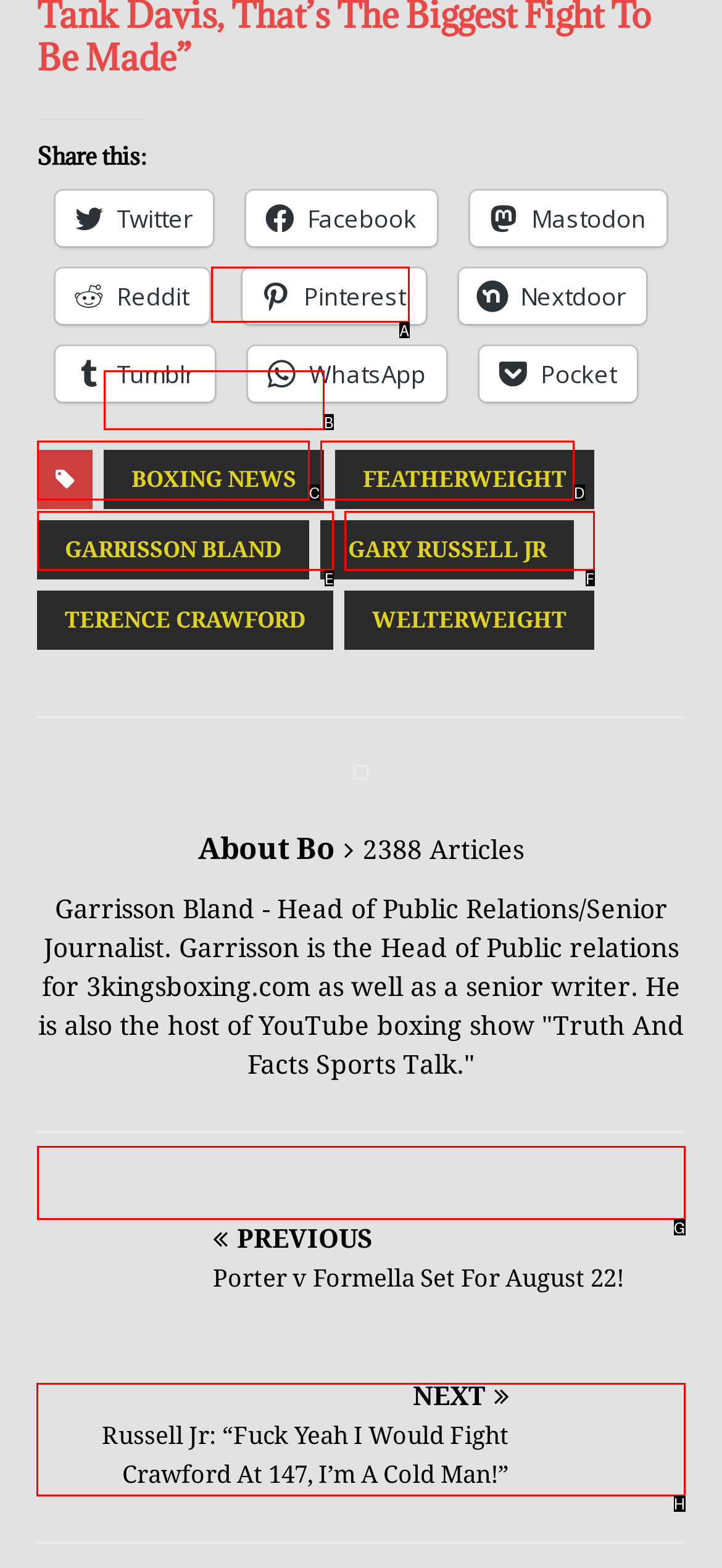Identify the correct UI element to click to achieve the task: Read about Gary Russell Jr.
Answer with the letter of the appropriate option from the choices given.

H